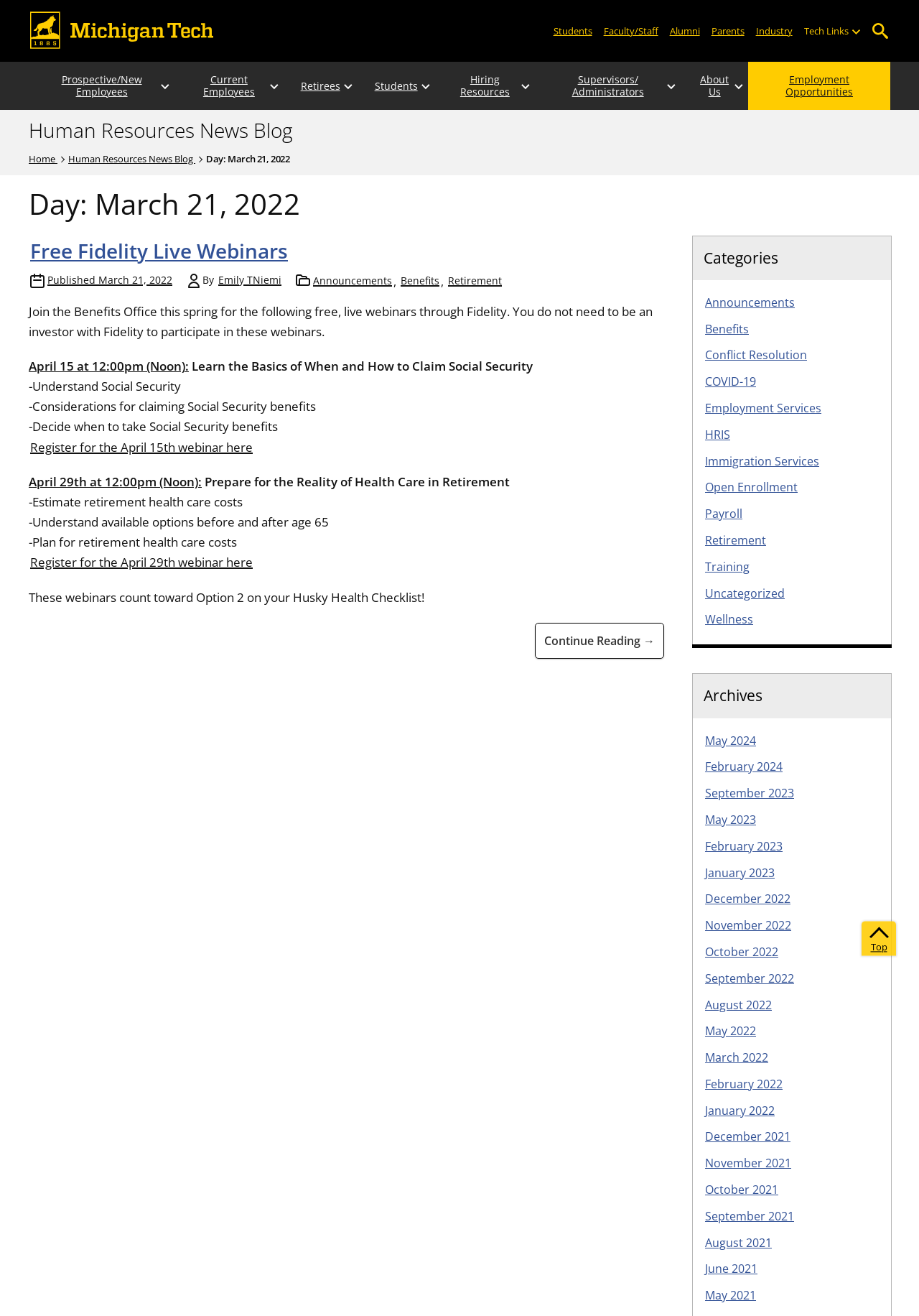Summarize the webpage in an elaborate manner.

This webpage is a blog post from the Human Resources News Blog, specifically showcasing all posts from March 21, 2022. At the top left corner, there is a Michigan Tech Logo, which is an image link. To the right of the logo, there is a list of links labeled "Audiences" with options such as "Students", "Faculty/Staff", "Alumni", "Parents", and "Industry". Below this list, there is a "Tech Links" static text and an "Open sub-menu" button.

On the top right corner, there is a search button labeled "Open Search". Below the search button, there is a main navigation list with links to various human resources-related topics, including "Prospective/New Employees", "Current Employees", "Retirees", "Students", "Hiring Resources", "Supervisors/Administrators", "About Us", and "Employment Opportunities". Each of these links has a corresponding "Open sub-menu" button.

Below the main navigation list, there is a breadcrumbs navigation list showing the current page's location, with links to "Home" and "Human Resources News Blog". The title of the current page, "Day: March 21, 2022", is displayed prominently, with an article section below it.

The article section contains a heading "Free Fidelity Live Webinars" and a link to the same title. Below this, there is a published date and time, followed by the author's name, "Emily TNiemi". The article then lists two webinars, one on April 15 and one on April 29, with descriptions and registration links for each. The webinars are related to Social Security and health care in retirement.

At the bottom of the article, there is a "Continue Reading" link. To the right of the article, there are lists of categories and archives, with links to various topics and months.